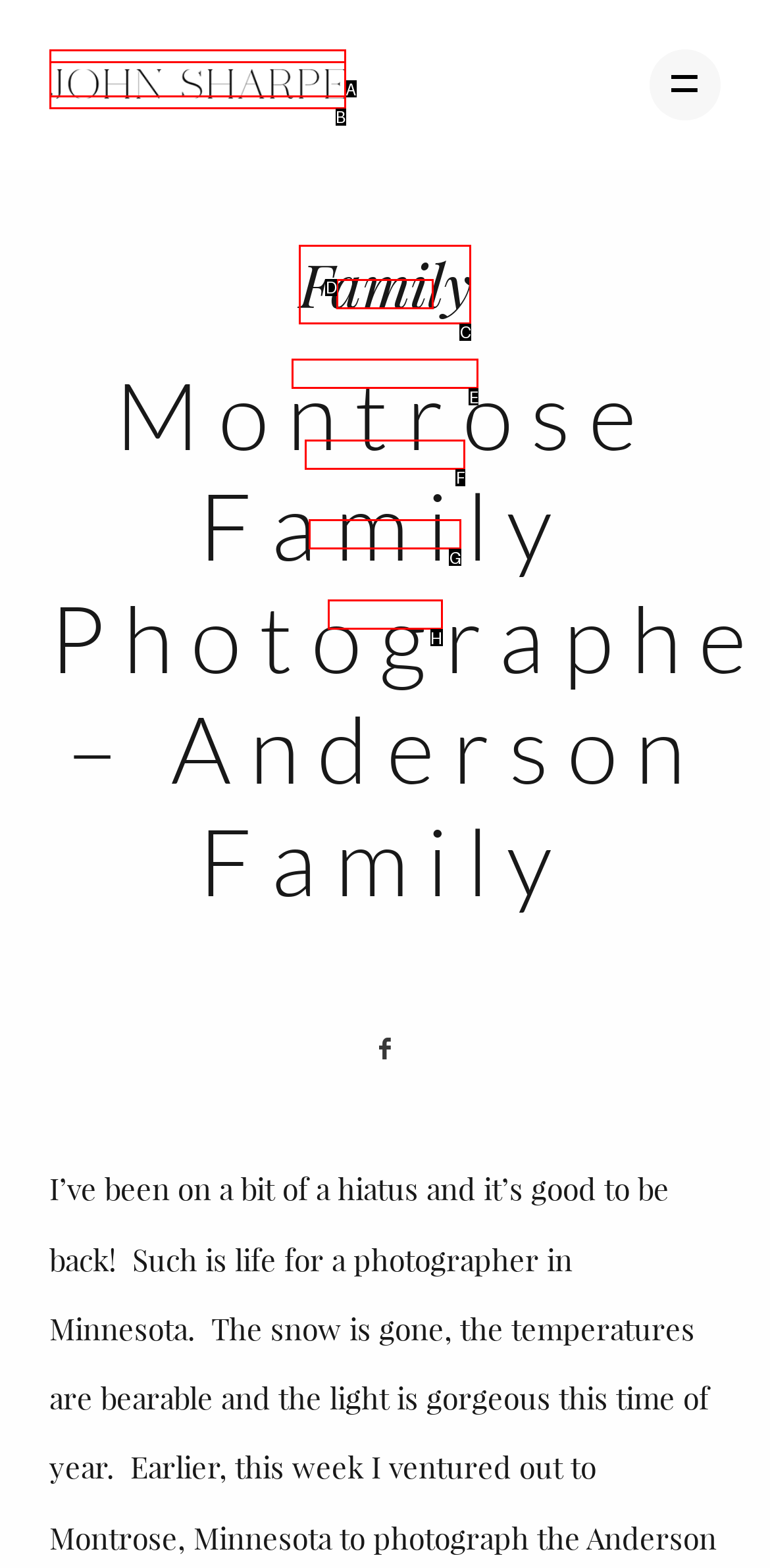Identify the correct UI element to click to follow this instruction: view portraits
Respond with the letter of the appropriate choice from the displayed options.

E